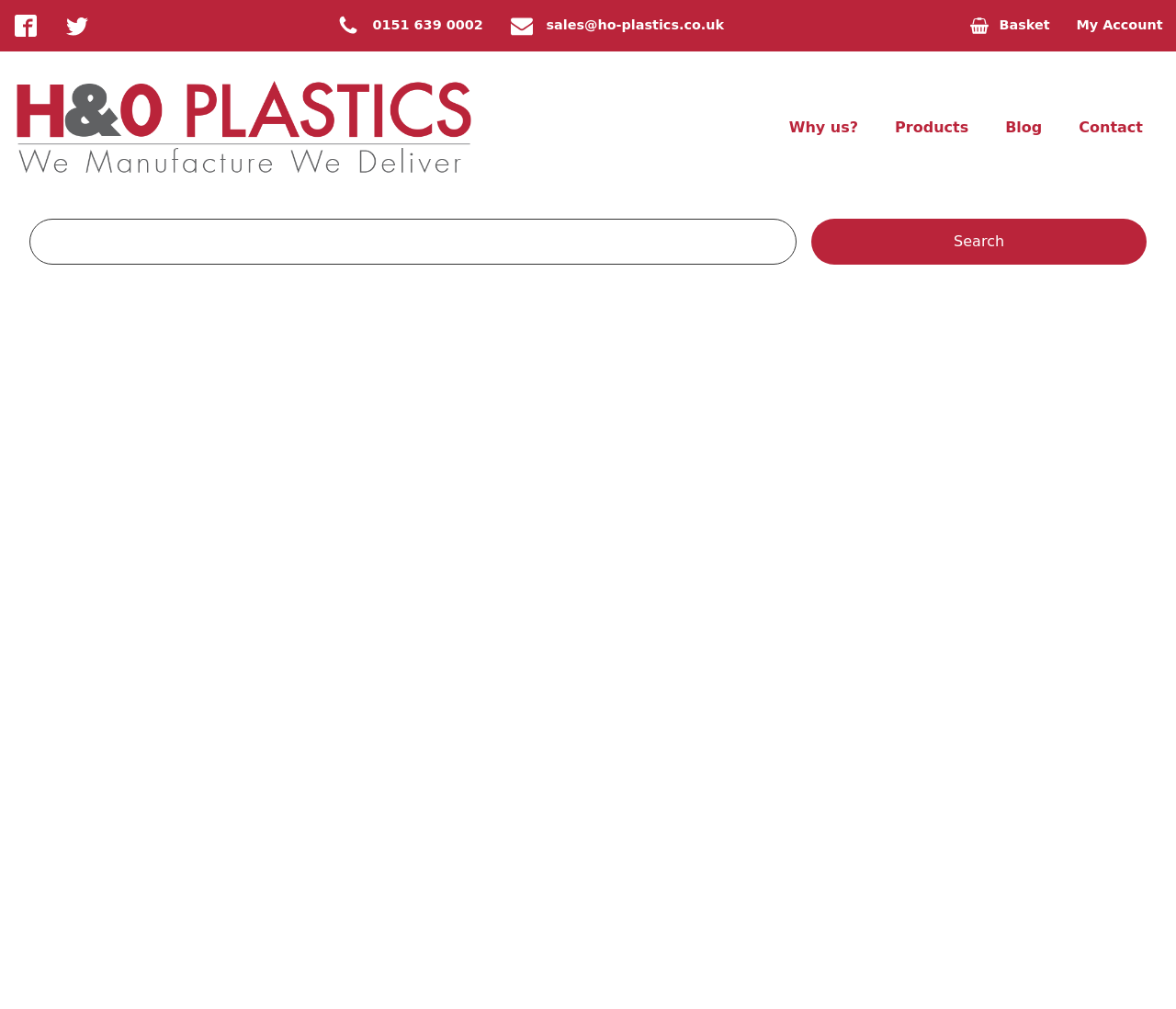Pinpoint the bounding box coordinates of the element that must be clicked to accomplish the following instruction: "Search for products". The coordinates should be in the format of four float numbers between 0 and 1, i.e., [left, top, right, bottom].

[0.025, 0.217, 0.975, 0.263]